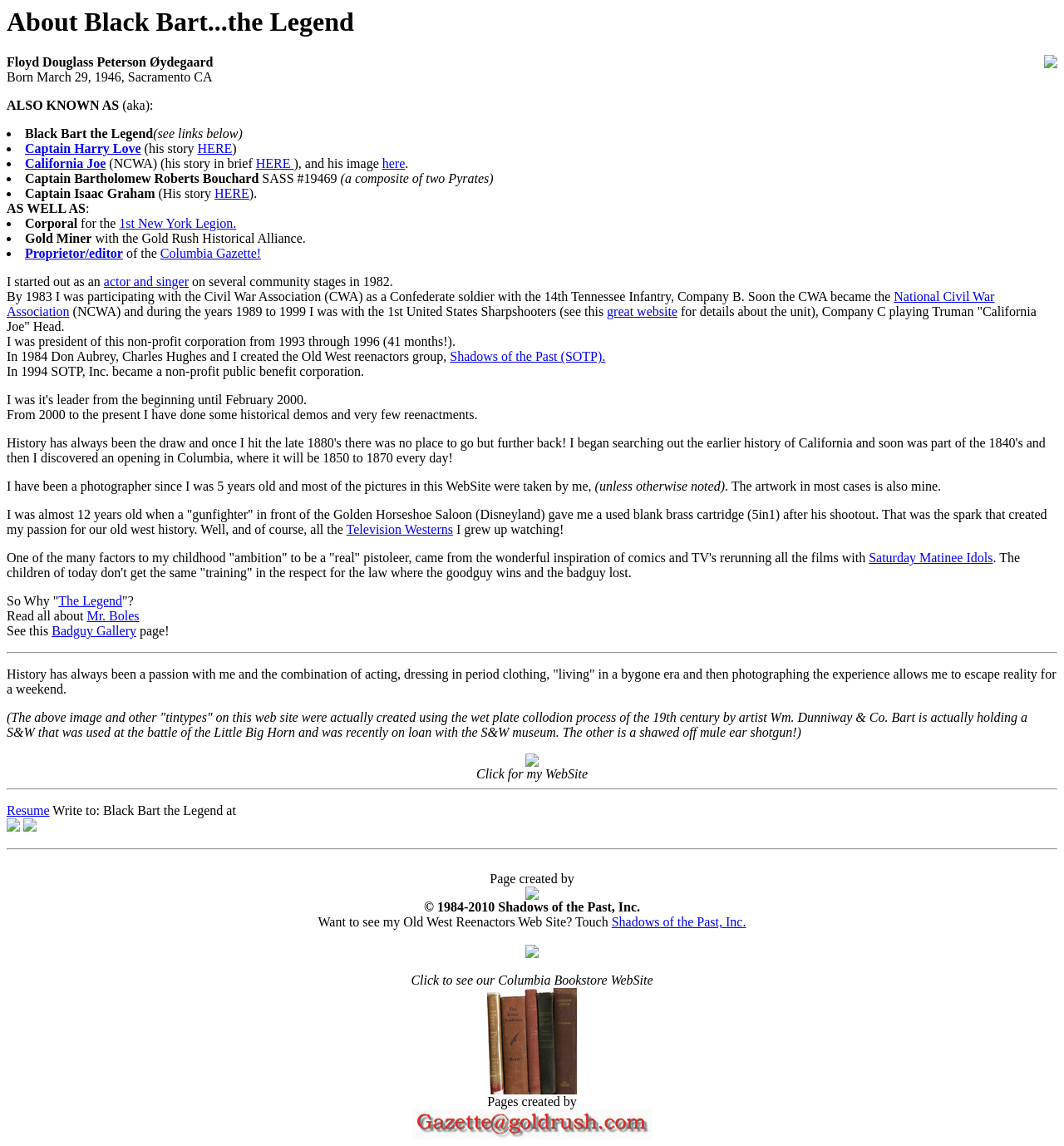Can you give a detailed response to the following question using the information from the image? What is the name of the photographer who took most of the pictures on the website?

The bio states that 'I have been a photographer since I was 5 years old and most of the pictures in this WebSite were taken by me', which implies that the author is the photographer who took most of the pictures on the website.